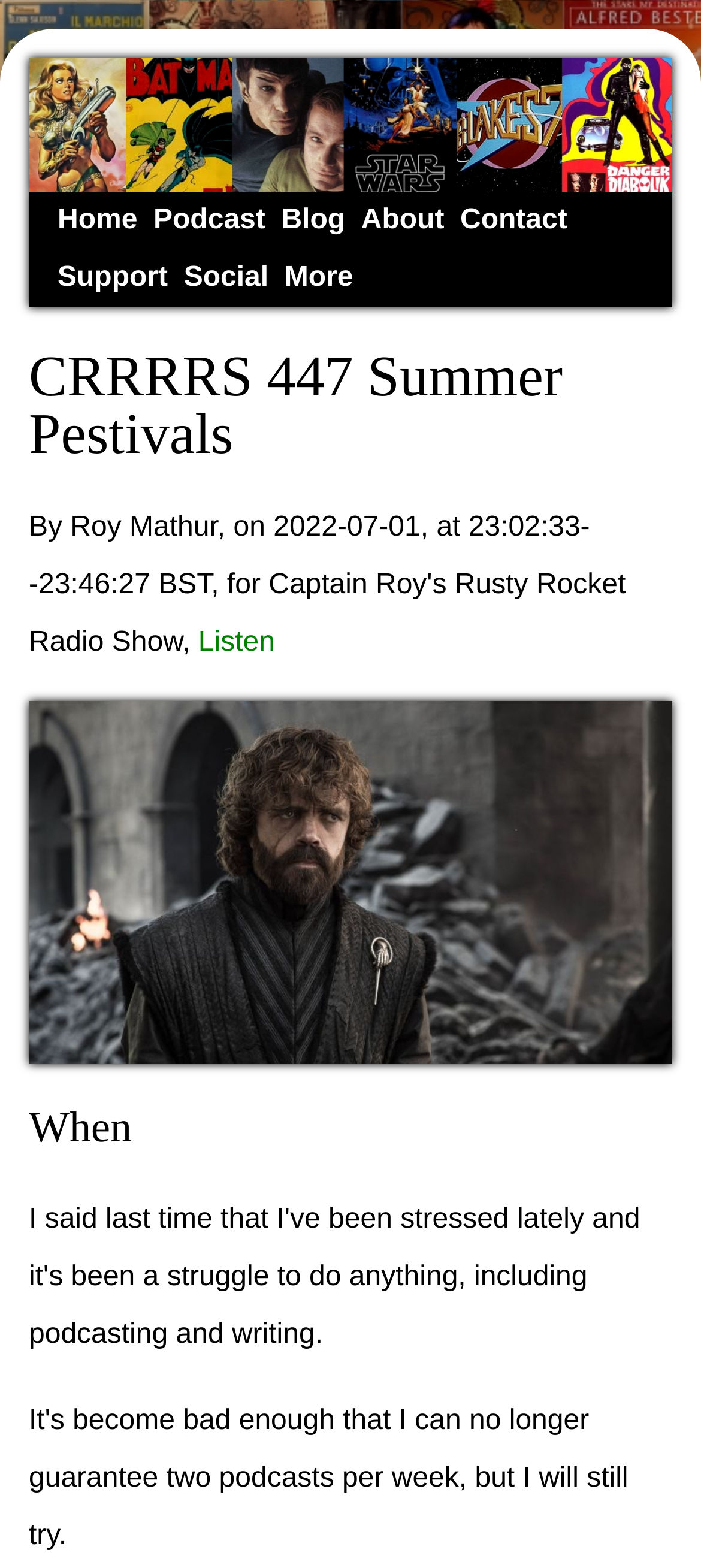Please indicate the bounding box coordinates for the clickable area to complete the following task: "Follow on Facebook". The coordinates should be specified as four float numbers between 0 and 1, i.e., [left, top, right, bottom].

None